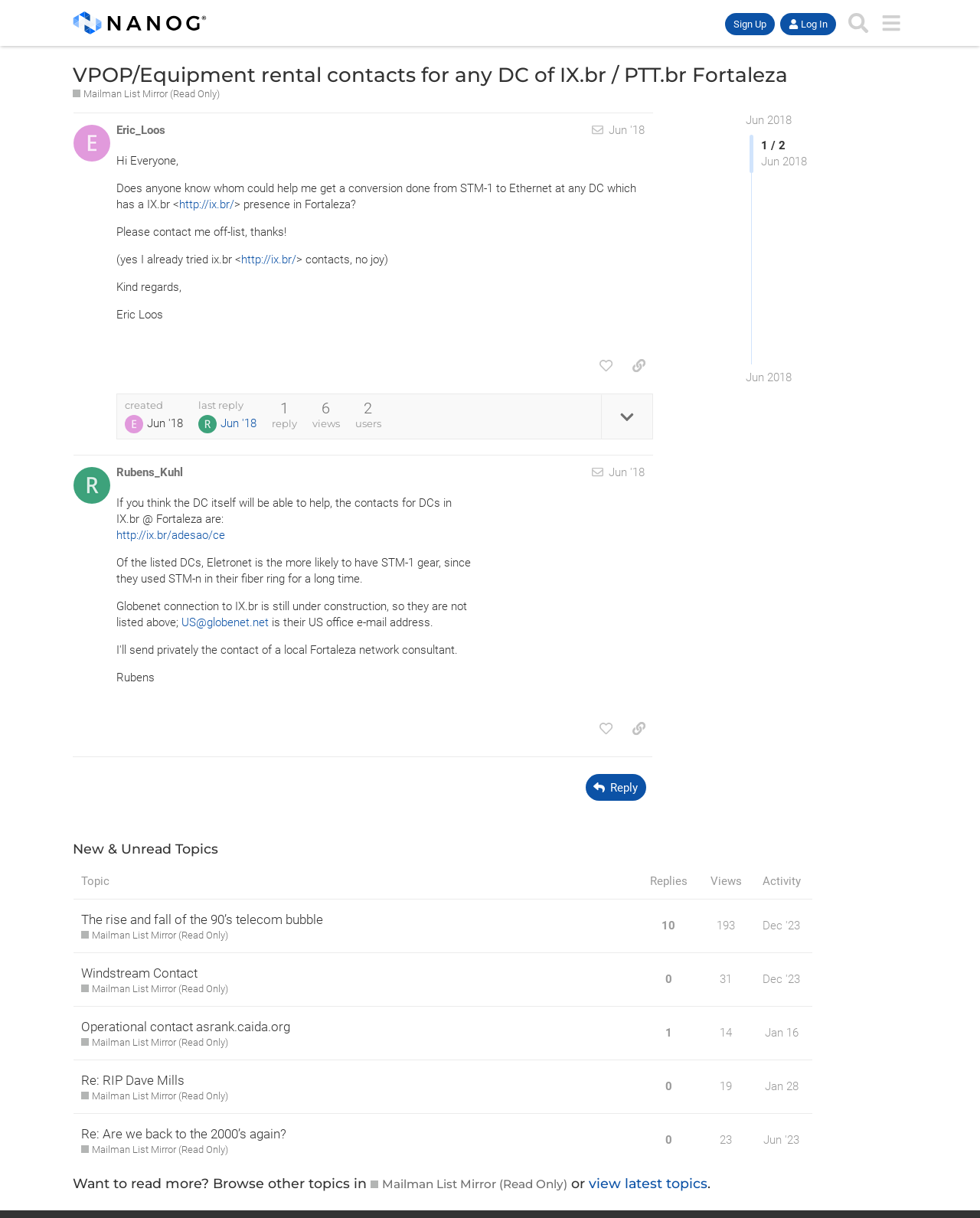Identify the bounding box coordinates for the region to click in order to carry out this instruction: "Sign Up". Provide the coordinates using four float numbers between 0 and 1, formatted as [left, top, right, bottom].

[0.74, 0.011, 0.791, 0.029]